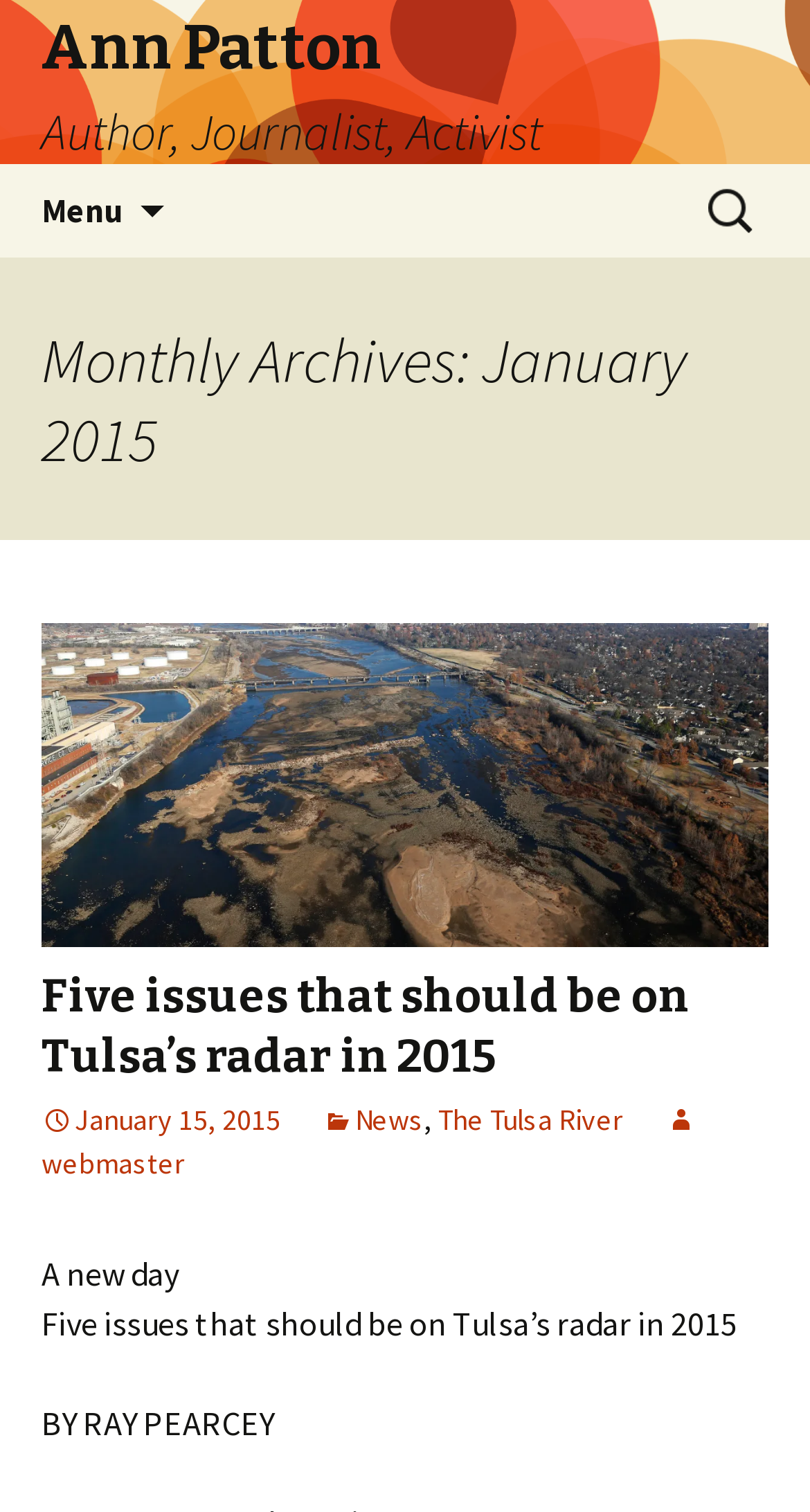Create a detailed summary of the webpage's content and design.

This webpage appears to be a personal blog or website belonging to Ann Patton, an author, journalist, and activist. At the top of the page, there is a prominent link with the title "Ann Patton Author, Journalist, Activist" which serves as a heading. Below this, there is a button labeled "Menu" and a link to "Skip to content".

On the top right side of the page, there is a search bar with a placeholder text "Search for:". The search bar is accompanied by a static text "Search for:".

The main content of the page is divided into sections. The first section has a heading "Monthly Archives: January 2015". Below this, there is a subheading "Five issues that should be on Tulsa’s radar in 2015" which is also a link. This section appears to be a blog post or article, with a publication date "January 15, 2015" and categories labeled "News" and "The Tulsa River". There is also a link to the webmaster at the bottom of this section.

Further down the page, there are two static text elements, one with the phrase "A new day" and another with the title of the blog post "Five issues that should be on Tulsa’s radar in 2015" again. The author's name "BY RAY PEARCEY" is also displayed at the bottom of the page.